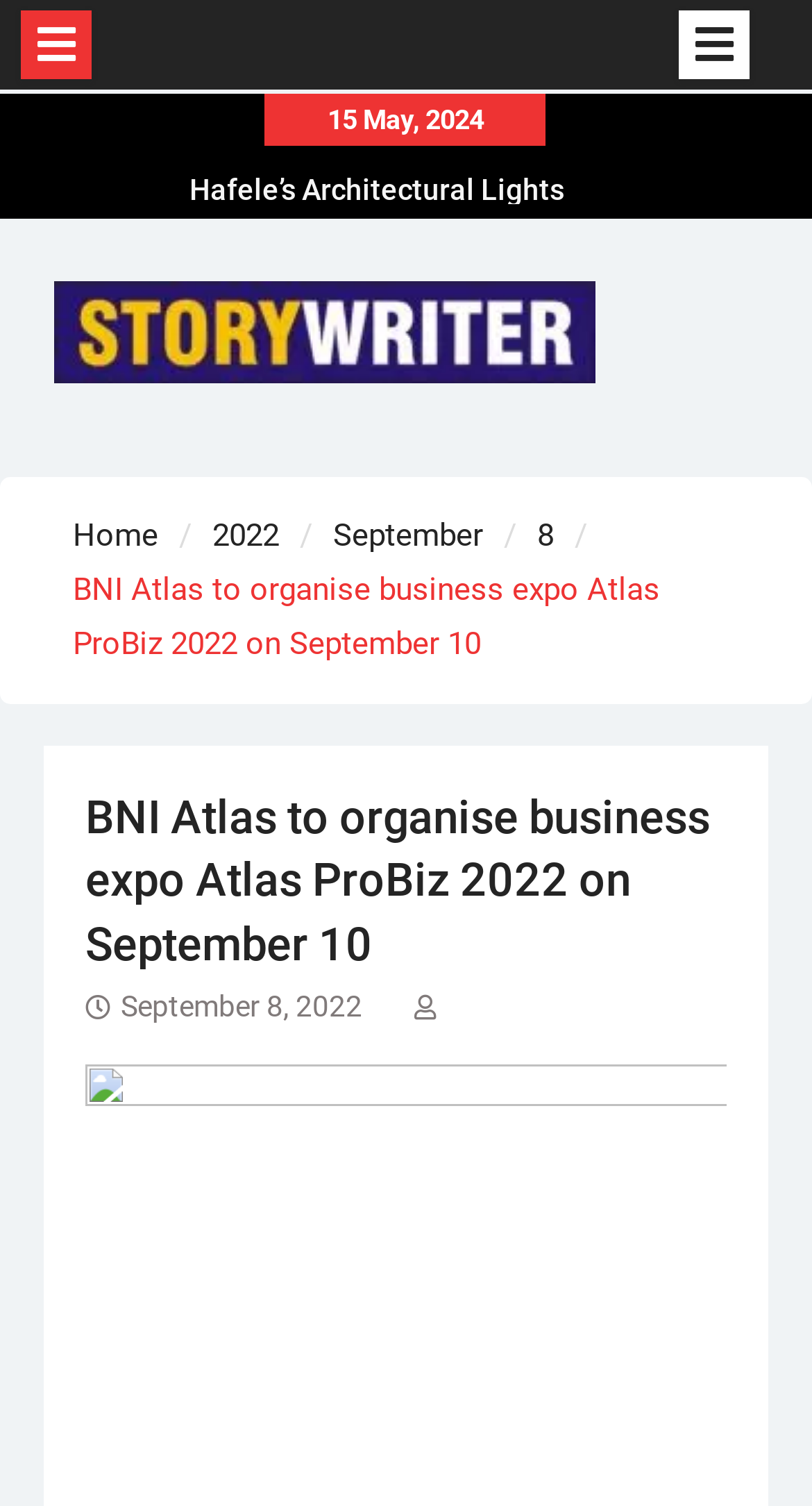Offer an in-depth caption of the entire webpage.

The webpage appears to be a news article or blog post. At the top left, there is a small icon represented by '\uf0c9', and a similar icon is located at the top right. Below these icons, there is a date "15 May, 2024" displayed prominently.

The main content of the webpage consists of a series of links, likely representing news articles or headlines. These links are arranged vertically, with the first one being "Hafele’s Architectural Lights", followed by "Mr. Neeraj Raja Kochhar, CMD Viraj Profiles pvt Limited, honoured at the India Philanthropy Awards 2024", and then "Shanti Spintex Limited delivers strongest set of financial results for FY24, Revenue surpasses Rs. 5 billion, PAT reaches Rs. 130 million". There is also an empty link with no text.

Above these links, there is a navigation section labeled "Breadcrumbs", which contains links to "Home", "2022", "September", and "8". These links are arranged horizontally.

Below the navigation section, there is a heading that repeats the title "BNI Atlas to organise business expo Atlas ProBiz 2022 on September 10". This heading is followed by a link to "September 8, 2022", which includes a time element.